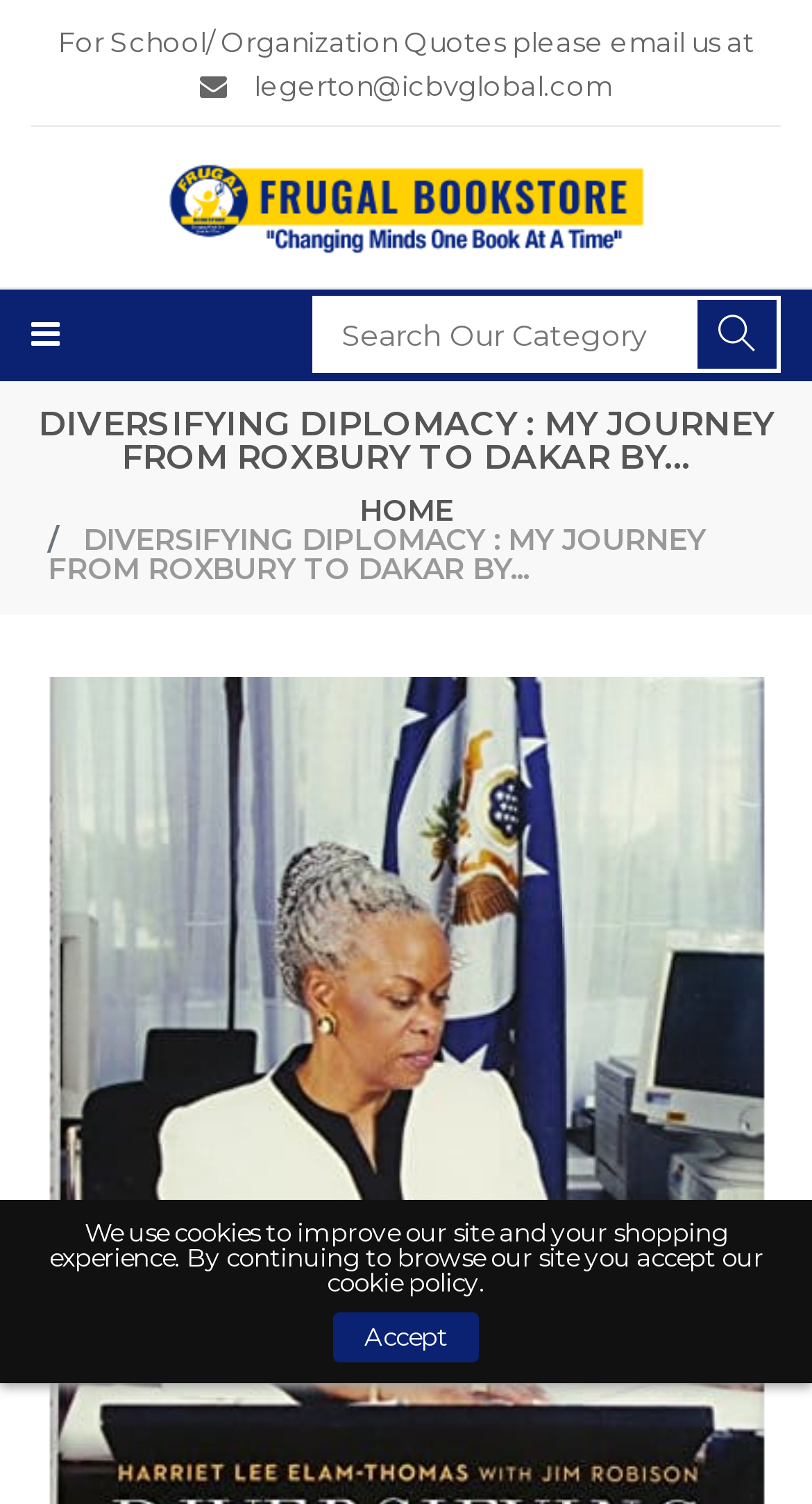Respond concisely with one word or phrase to the following query:
What is the email address for school or organization quotes?

legerton@icbvglobal.com